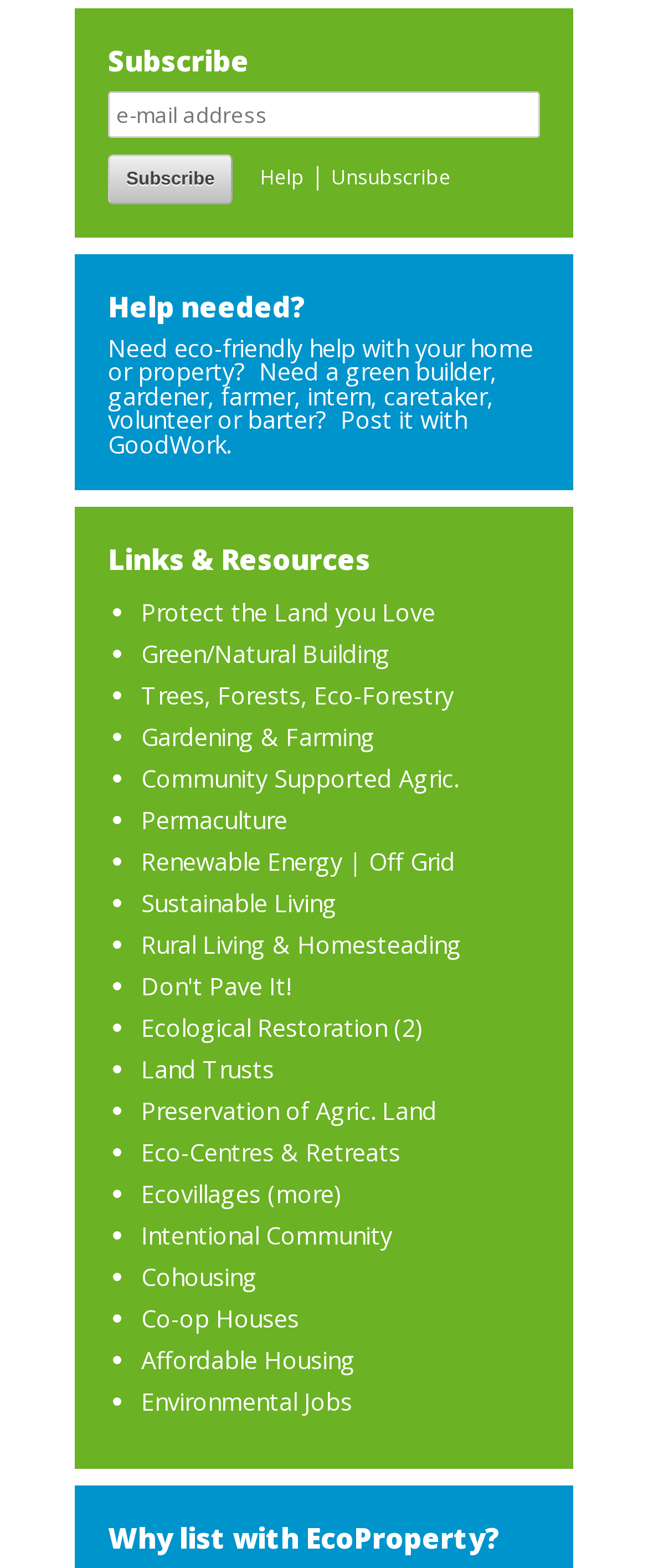Answer in one word or a short phrase: 
What is the last link listed under 'Links & Resources'?

Affordable Housing